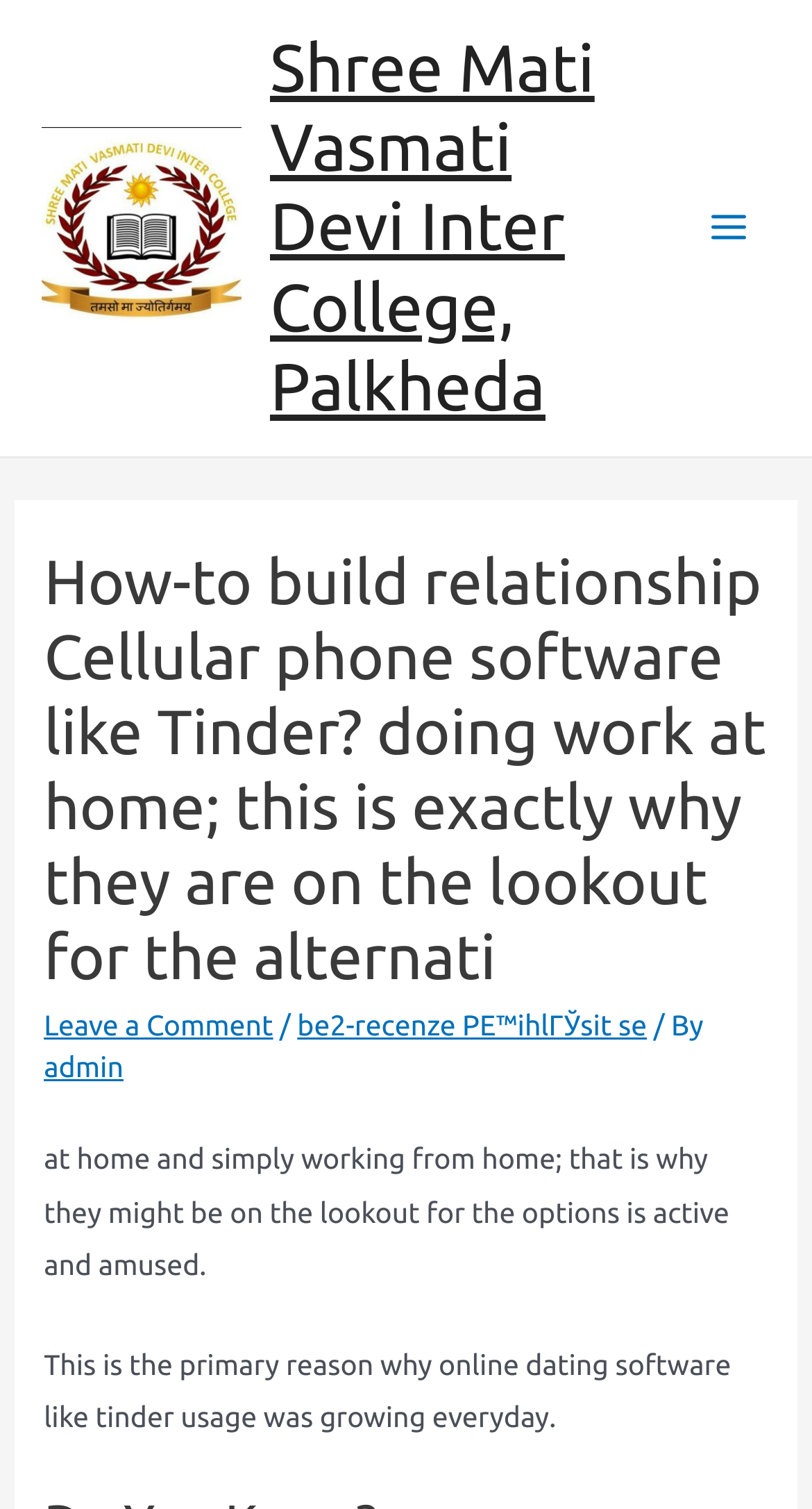Provide the bounding box coordinates for the UI element described in this sentence: "admin". The coordinates should be four float values between 0 and 1, i.e., [left, top, right, bottom].

[0.054, 0.695, 0.152, 0.717]